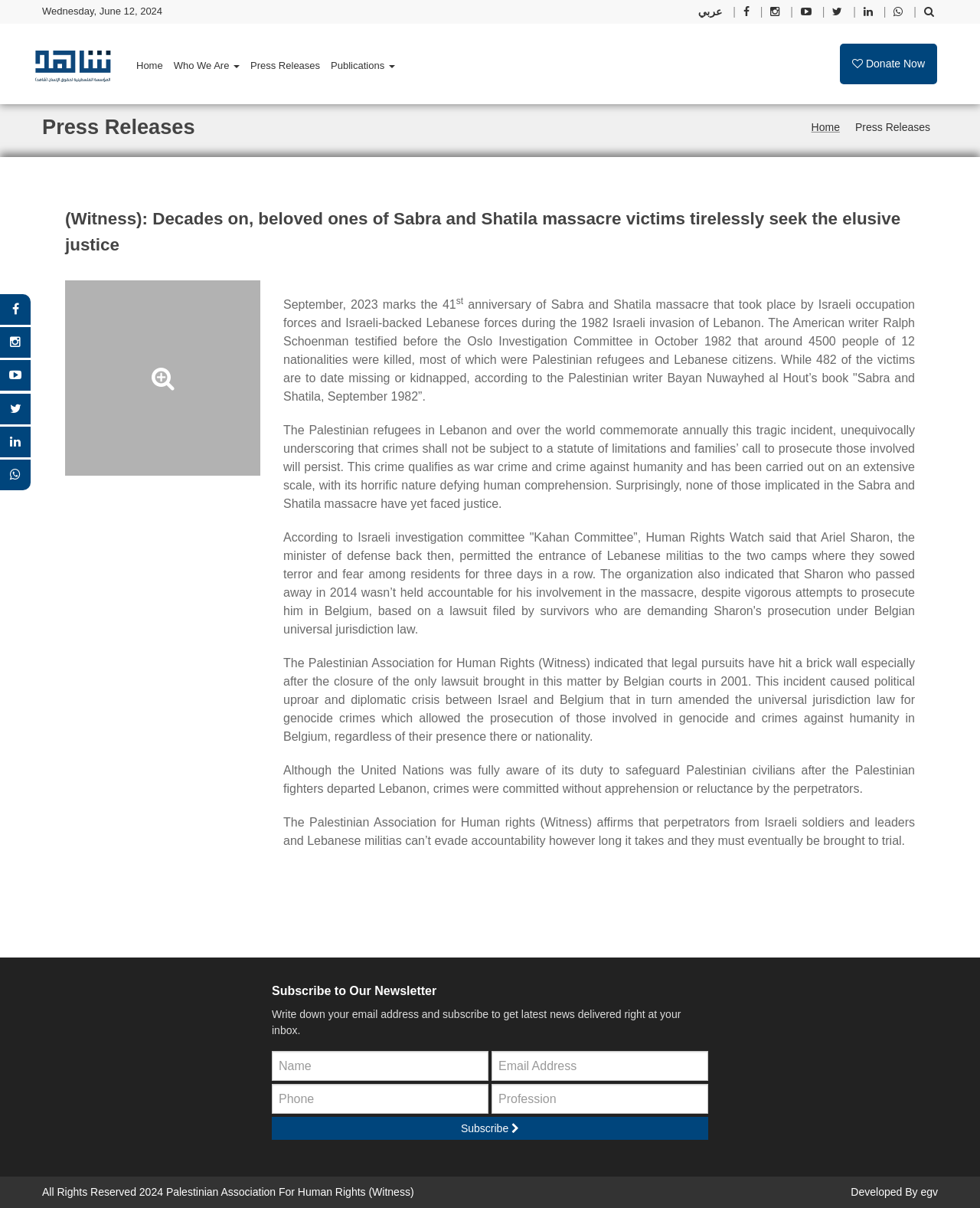Please mark the clickable region by giving the bounding box coordinates needed to complete this instruction: "Subscribe to the newsletter".

[0.277, 0.925, 0.723, 0.944]